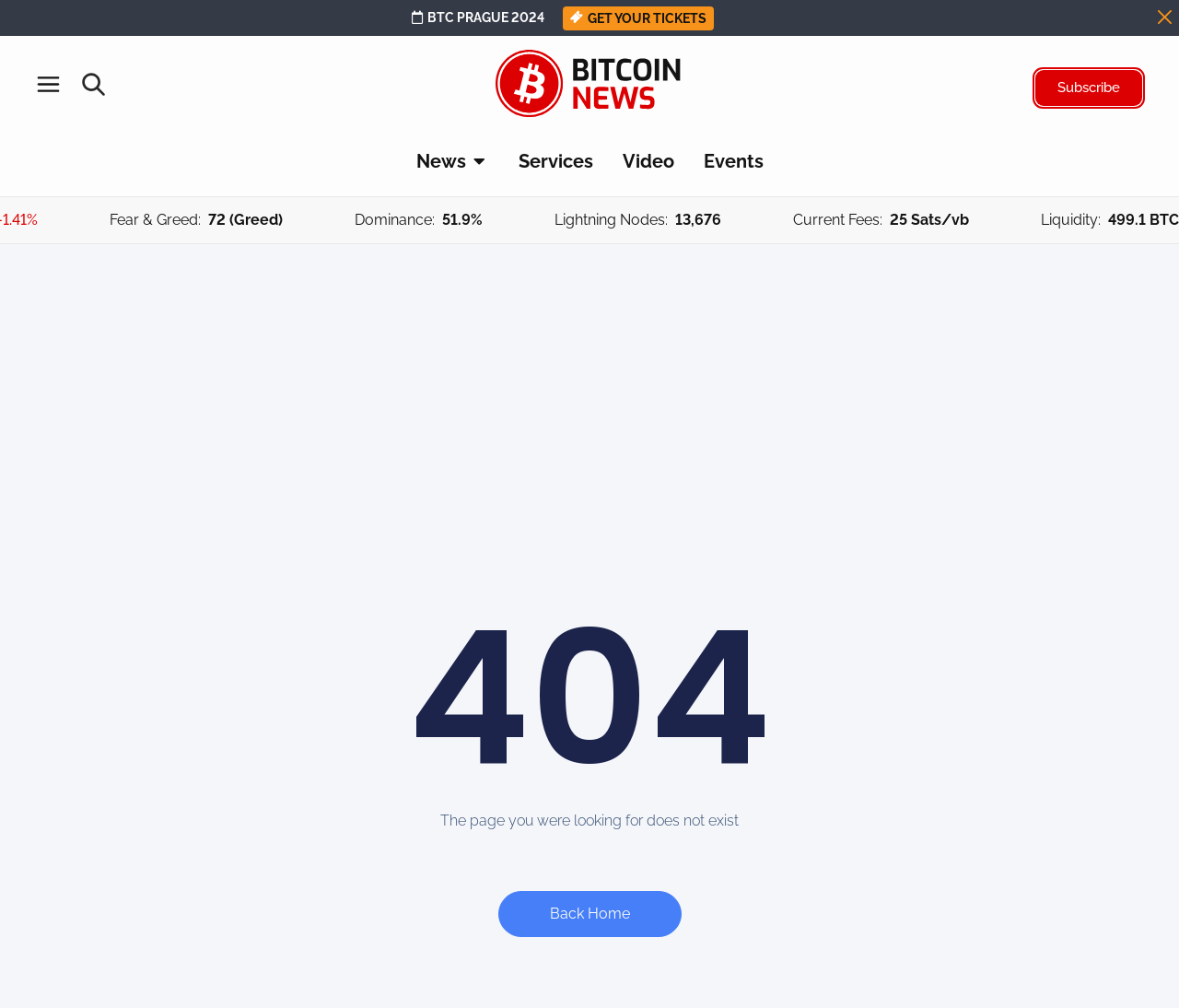Please determine the bounding box coordinates, formatted as (top-left x, top-left y, bottom-right x, bottom-right y), with all values as floating point numbers between 0 and 1. Identify the bounding box of the region described as: BTC PRAGUE 2024

[0.345, 0.011, 0.462, 0.024]